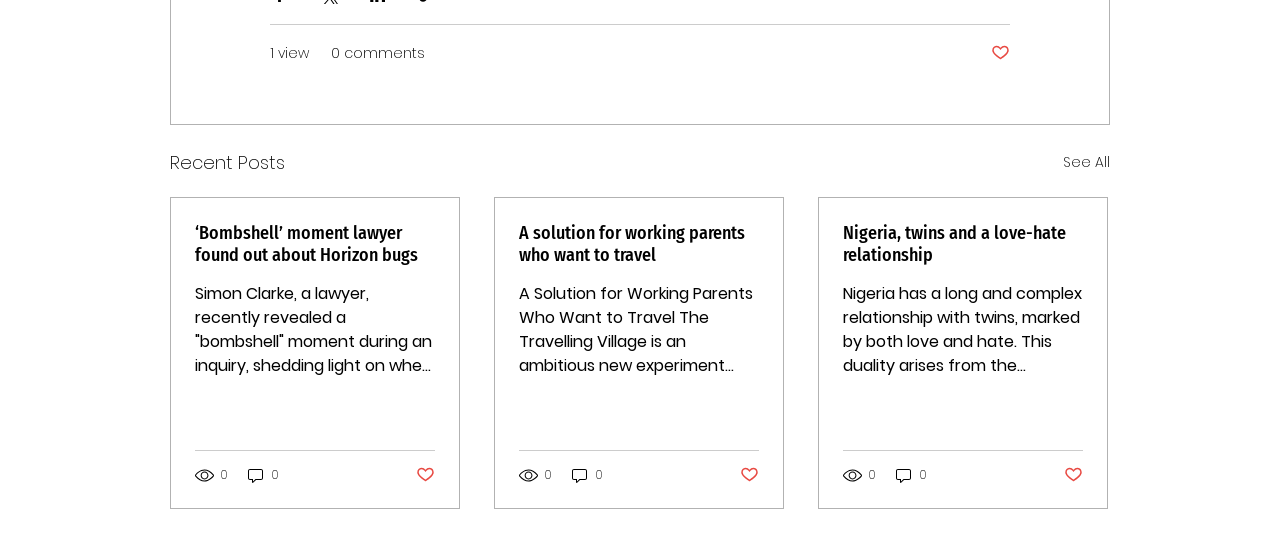Identify the bounding box for the UI element that is described as follows: "1 view".

[0.211, 0.078, 0.241, 0.117]